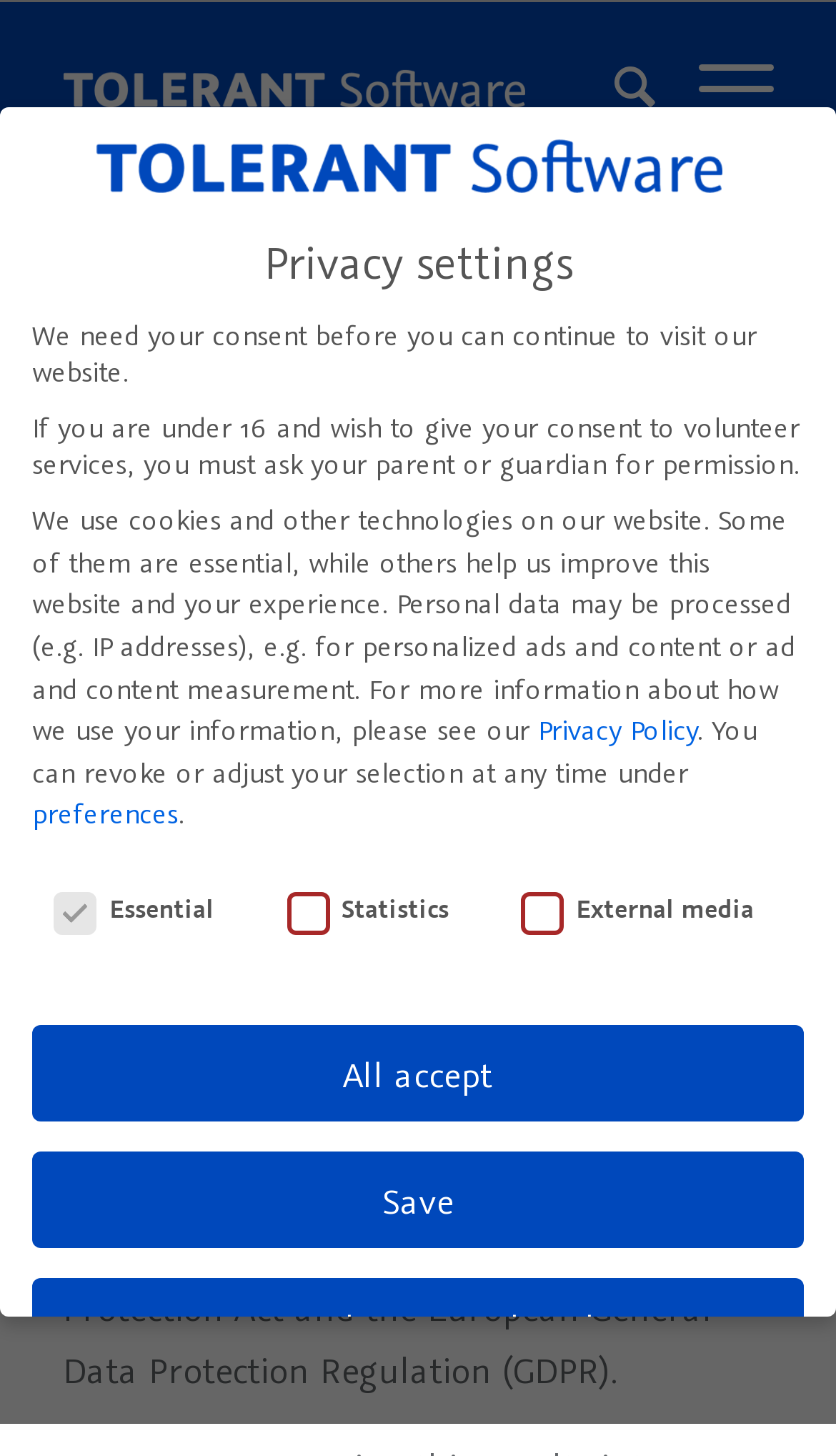Determine the bounding box coordinates of the region I should click to achieve the following instruction: "Read about CSS". Ensure the bounding box coordinates are four float numbers between 0 and 1, i.e., [left, top, right, bottom].

None